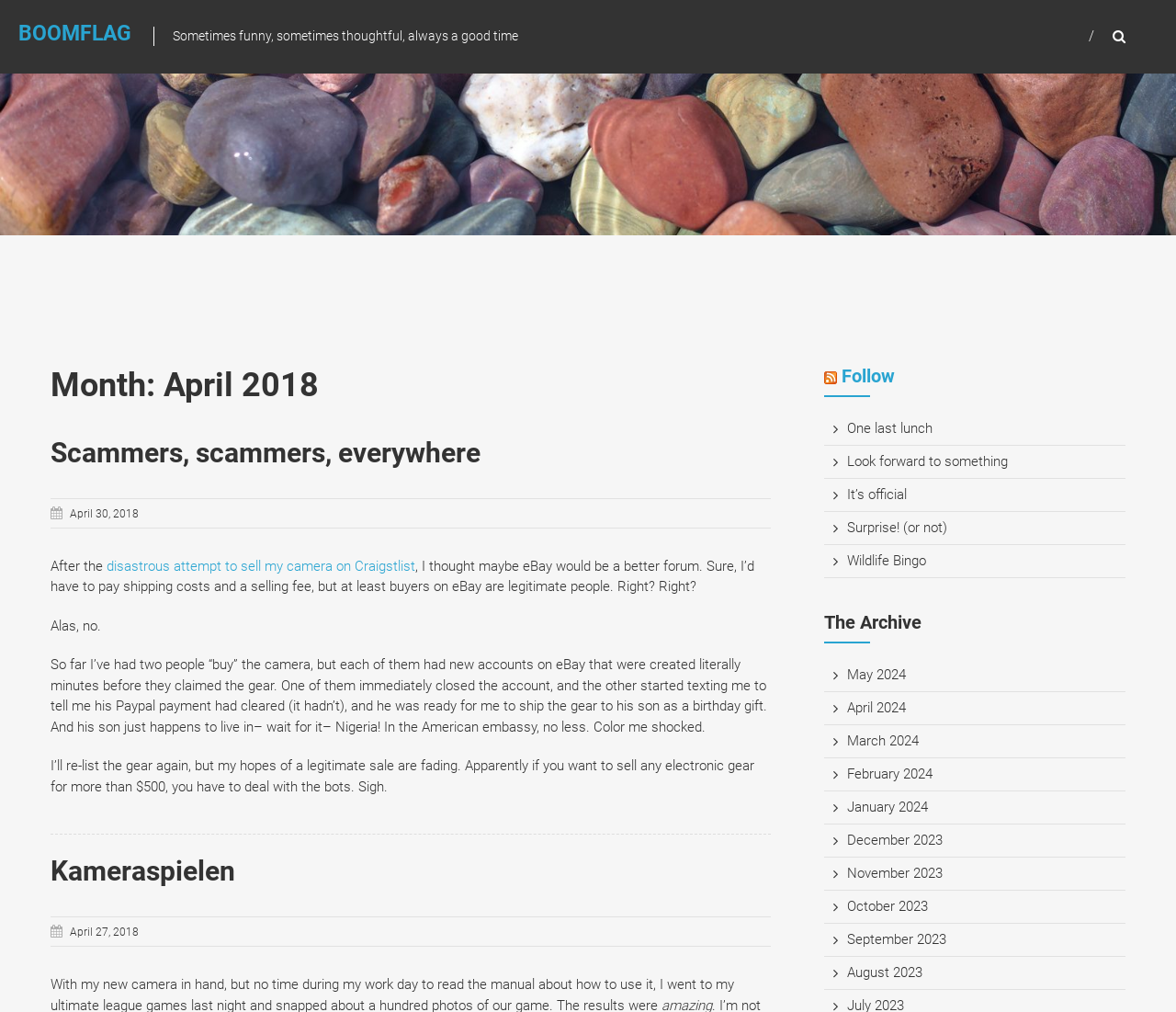Can you provide the bounding box coordinates for the element that should be clicked to implement the instruction: "View the archive for 'April 2024'"?

[0.721, 0.691, 0.771, 0.708]